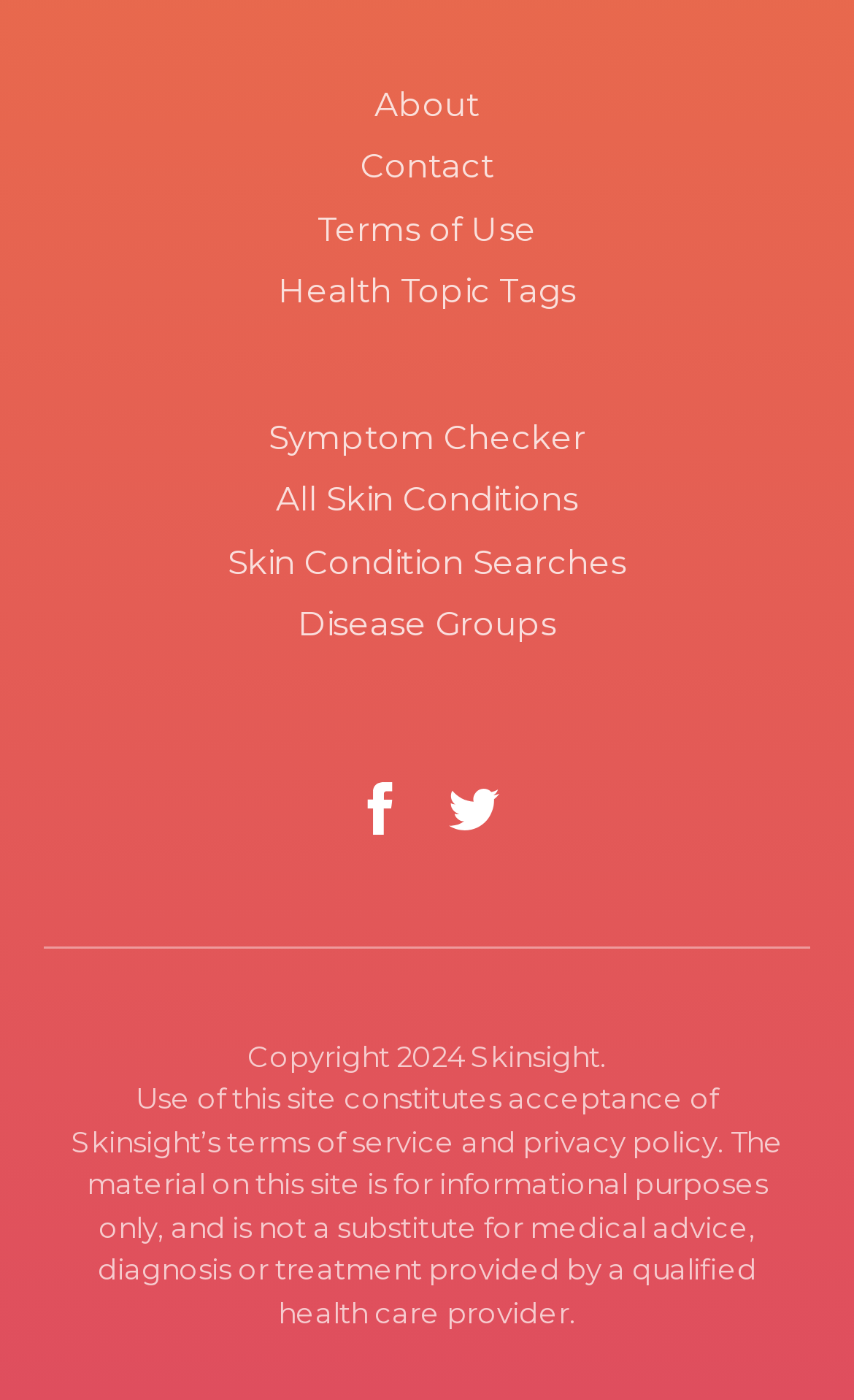Find and specify the bounding box coordinates that correspond to the clickable region for the instruction: "Go to All Skin Conditions".

[0.051, 0.335, 0.949, 0.38]